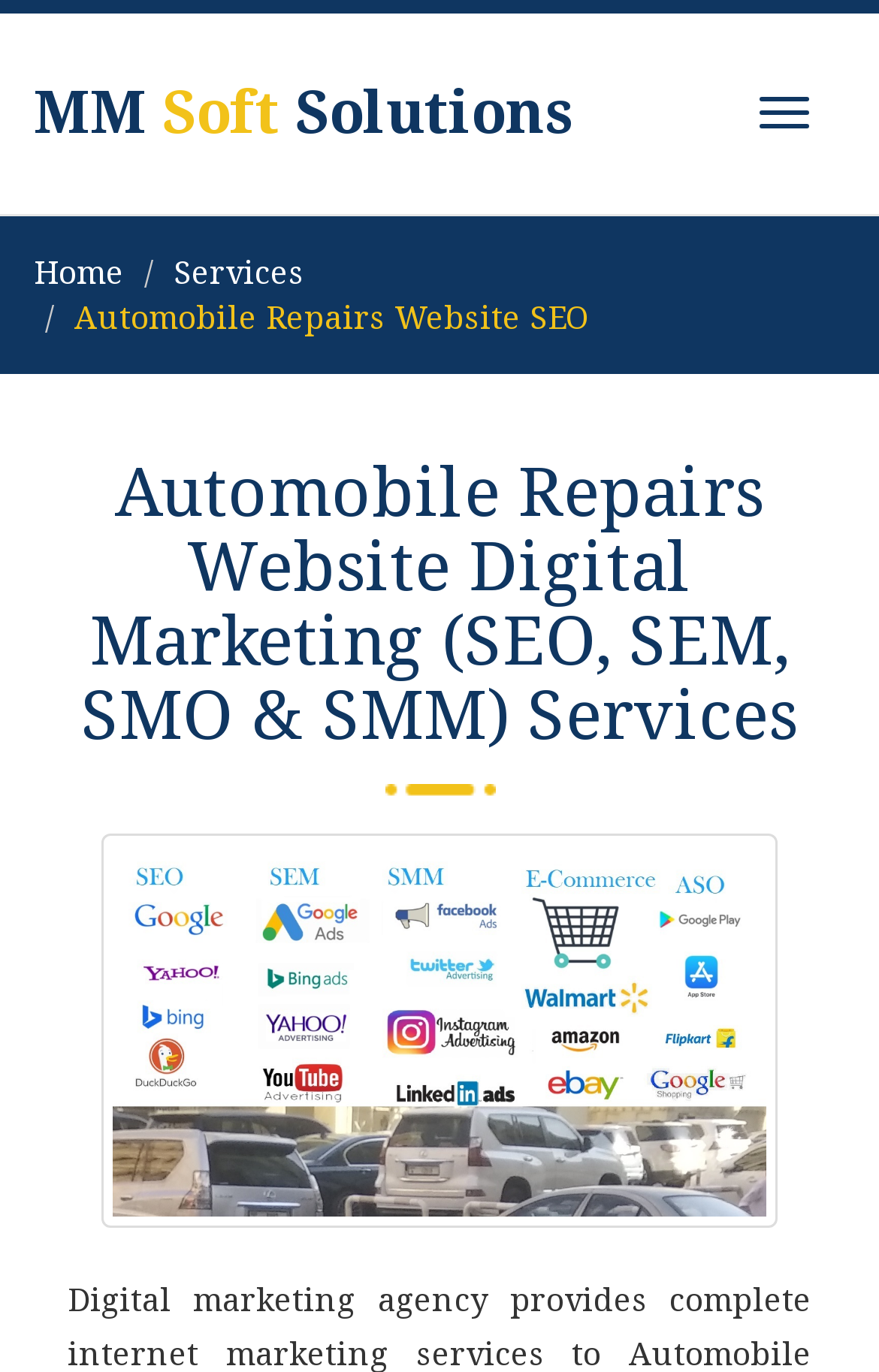Locate the bounding box coordinates of the UI element described by: "Home". The bounding box coordinates should consist of four float numbers between 0 and 1, i.e., [left, top, right, bottom].

[0.038, 0.182, 0.141, 0.213]